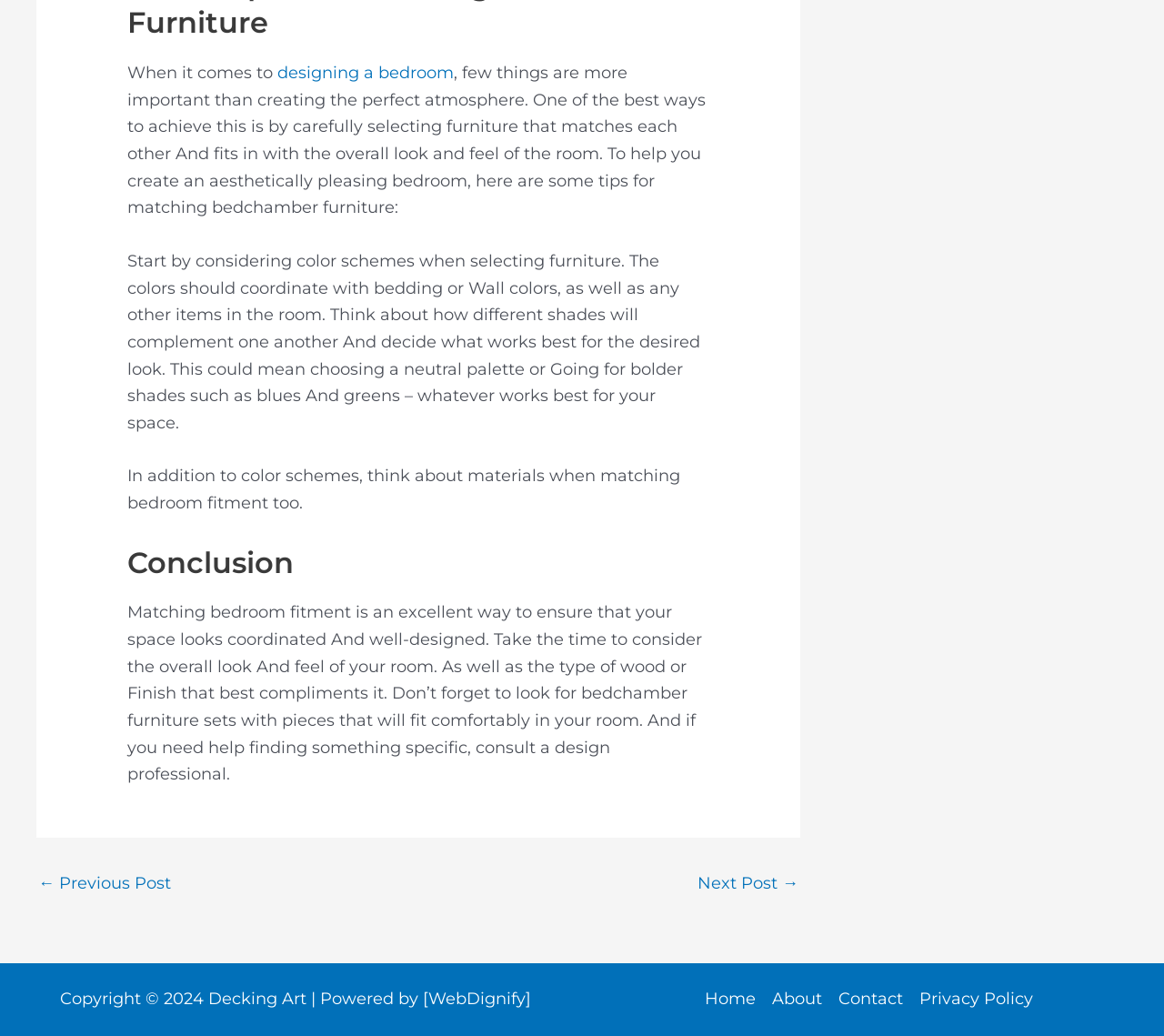Provide the bounding box coordinates of the area you need to click to execute the following instruction: "contact us".

[0.713, 0.952, 0.782, 0.978]